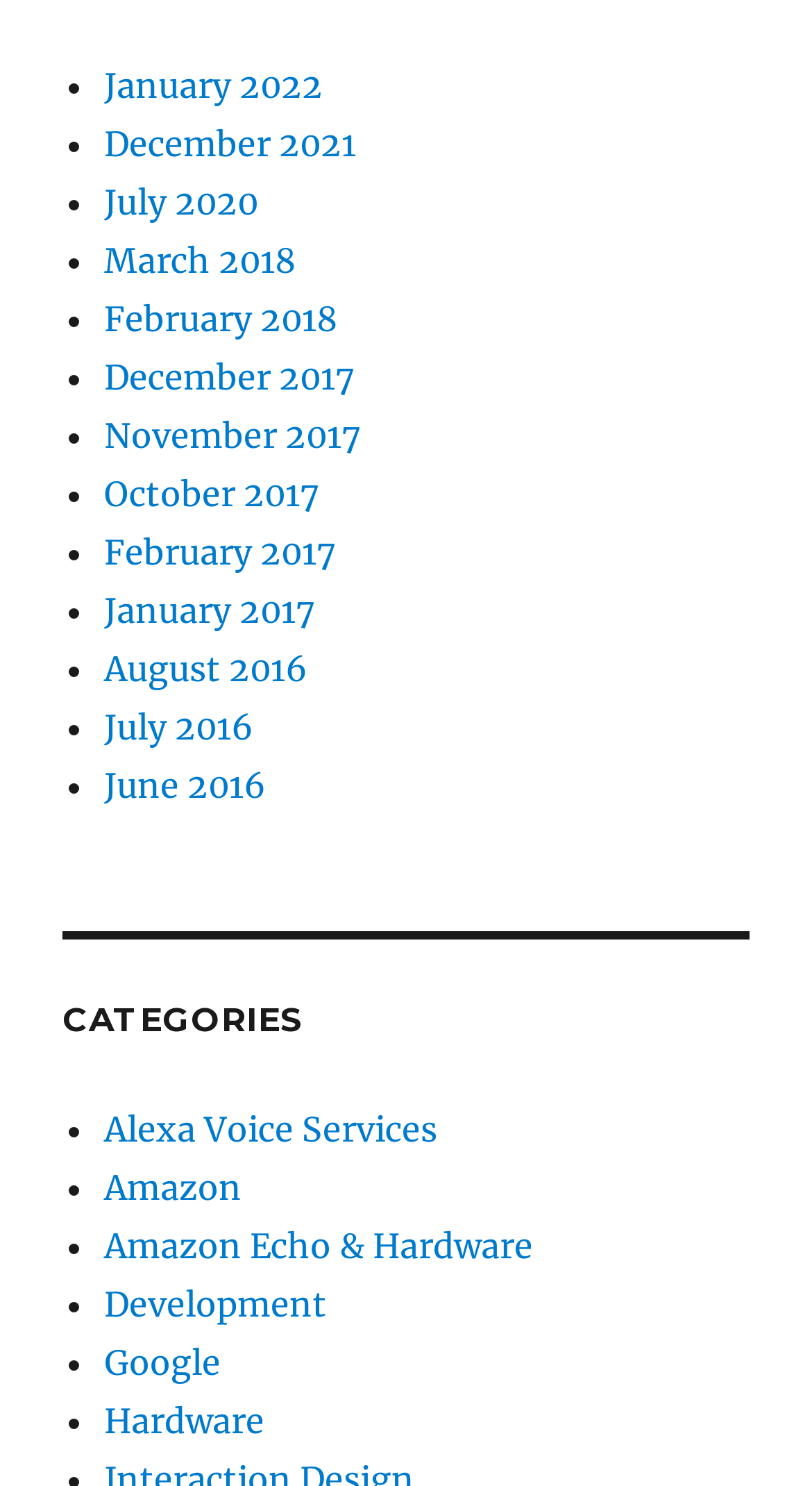Determine the bounding box coordinates of the area to click in order to meet this instruction: "Read posts from December 2017".

[0.128, 0.24, 0.436, 0.268]